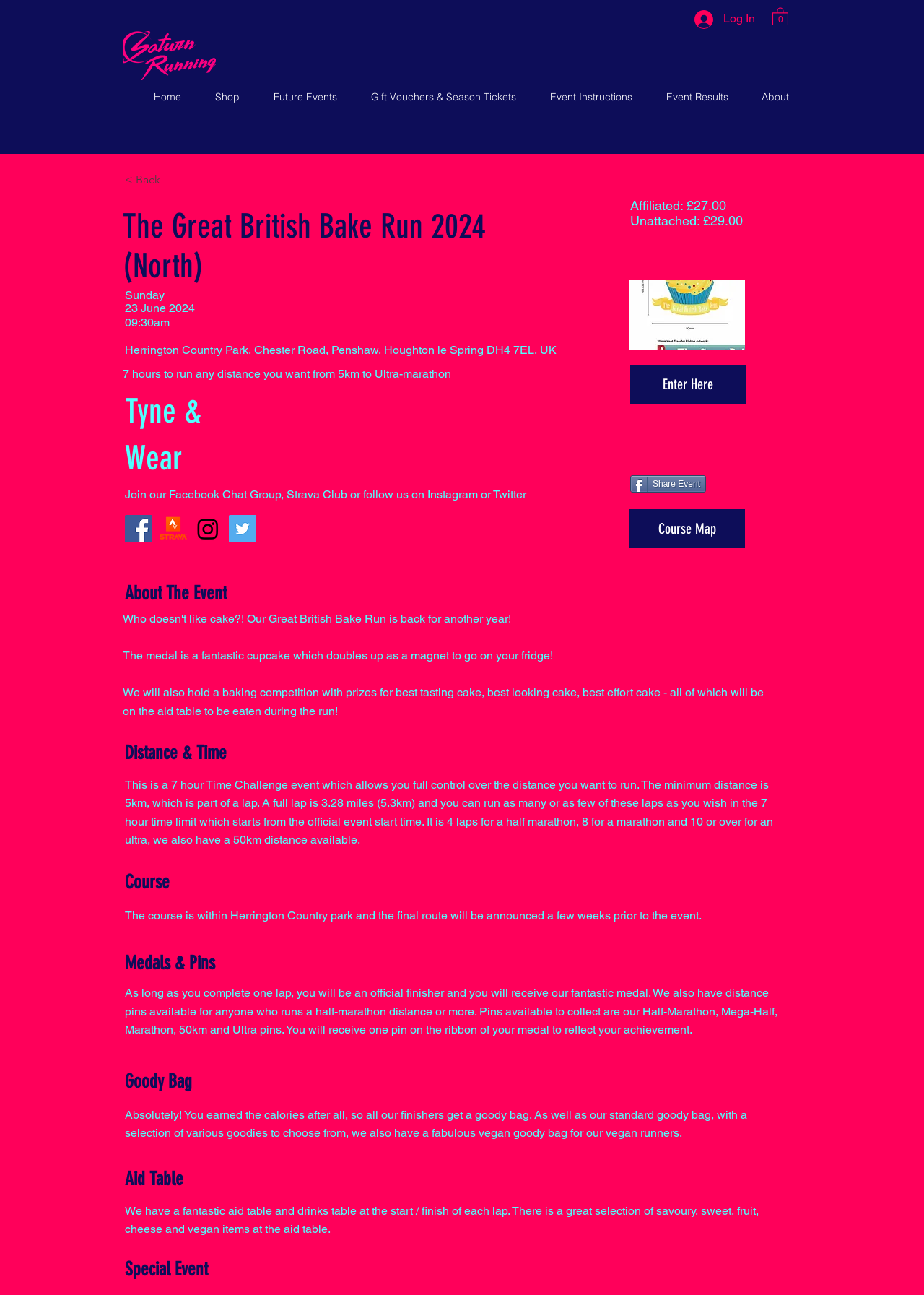What is the minimum distance for the event?
Answer with a single word or short phrase according to what you see in the image.

5km